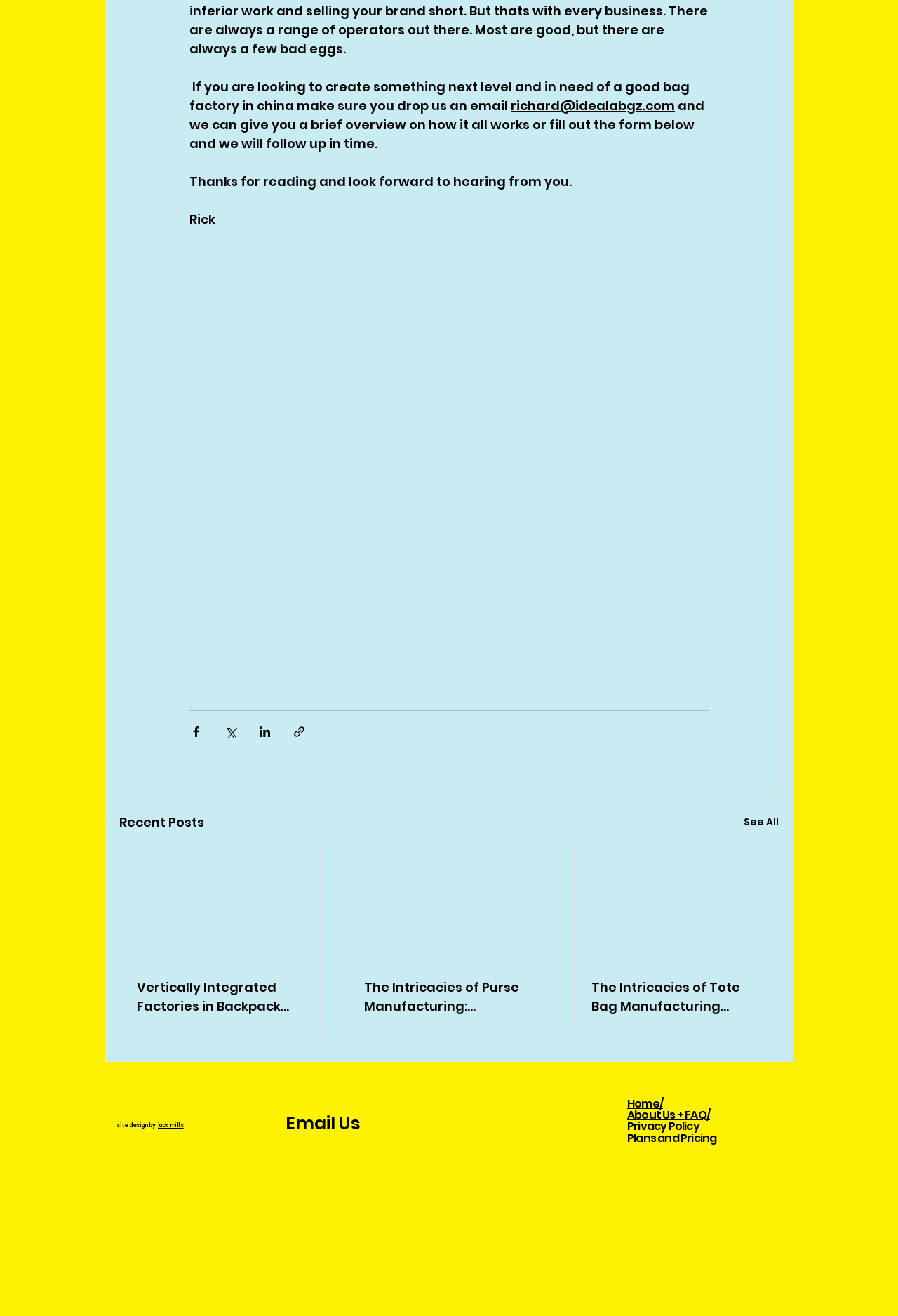Answer the question in one word or a short phrase:
How many social media platforms are listed in the Social Bar?

4